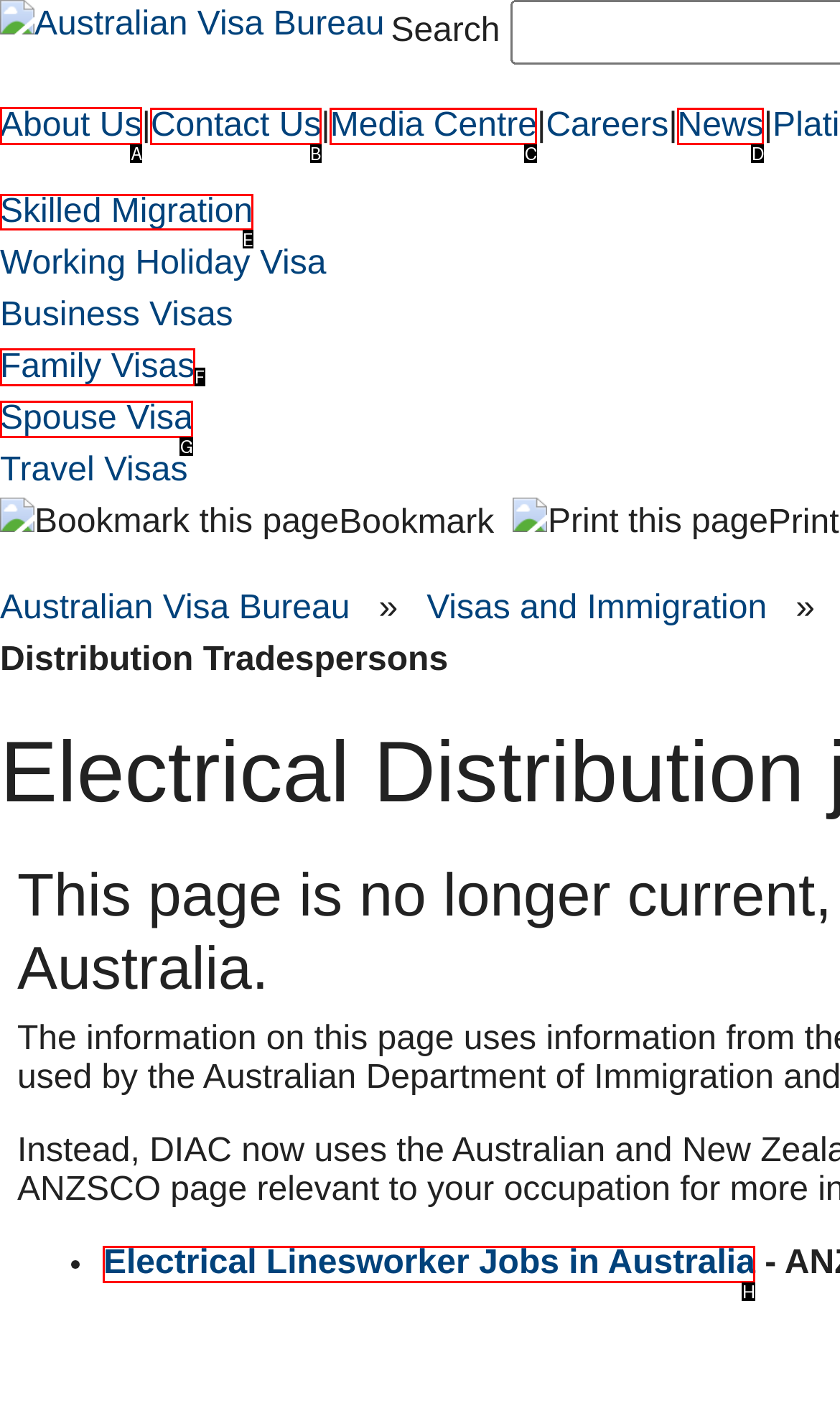Identify the letter of the UI element needed to carry out the task: Learn about the company
Reply with the letter of the chosen option.

A